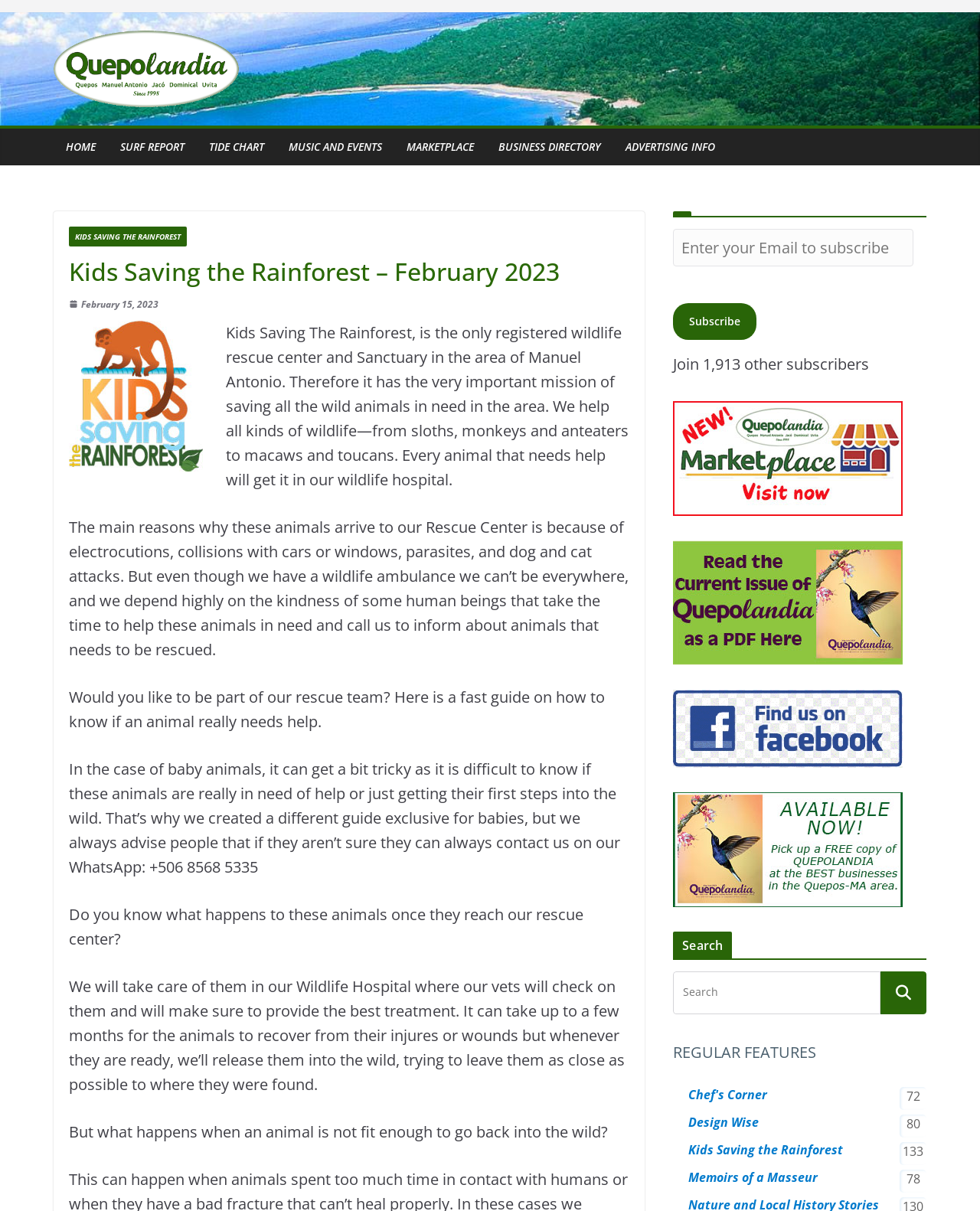Using the information in the image, give a detailed answer to the following question: What happens to animals that are not fit enough to go back into the wild?

The fate of animals that are not fit enough to go back into the wild is mentioned in the static text 'But what happens when an animal is not fit enough to go back into the wild?' and implied to be taken care of by the rescue center.